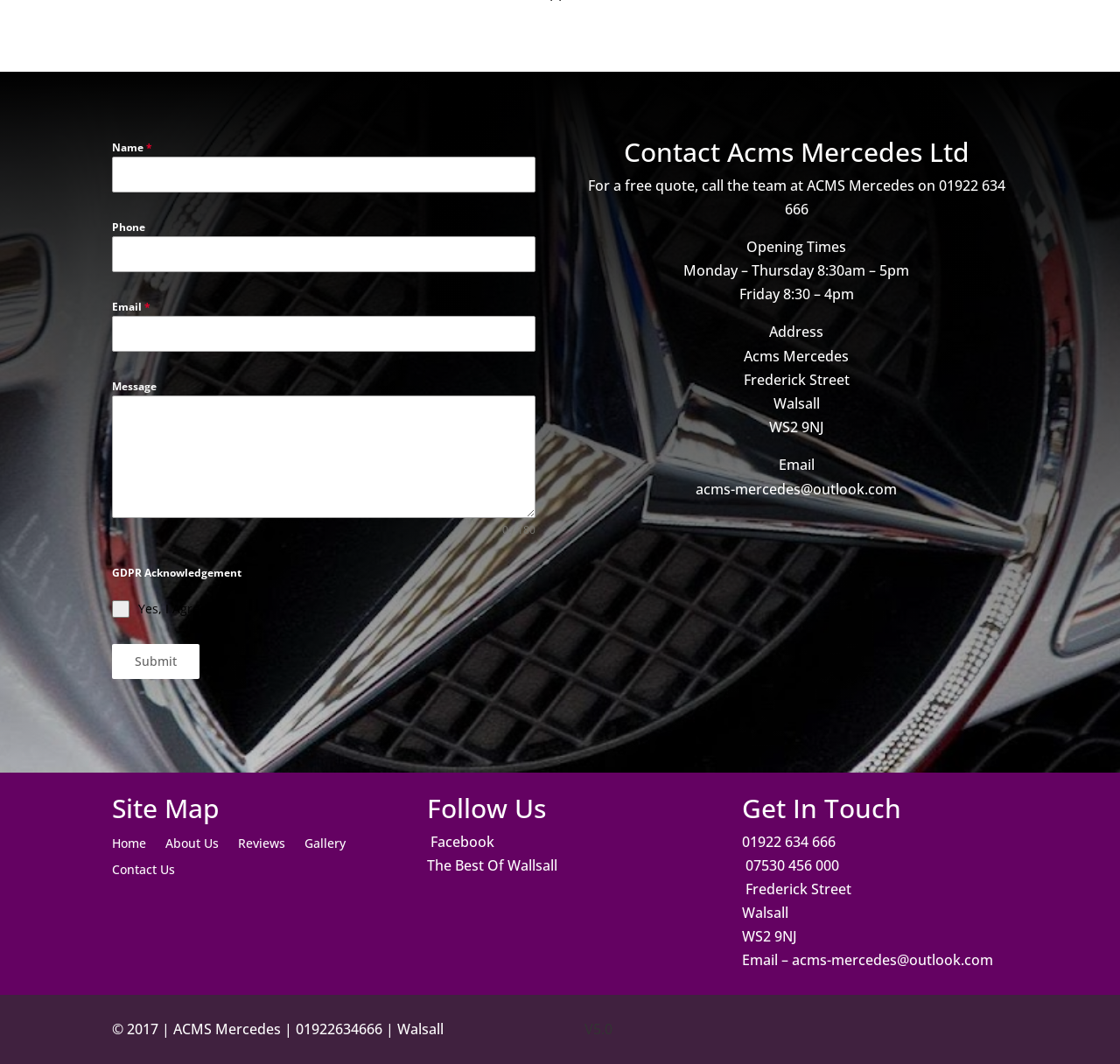Provide a one-word or one-phrase answer to the question:
Is the GDPR acknowledgement required?

Yes